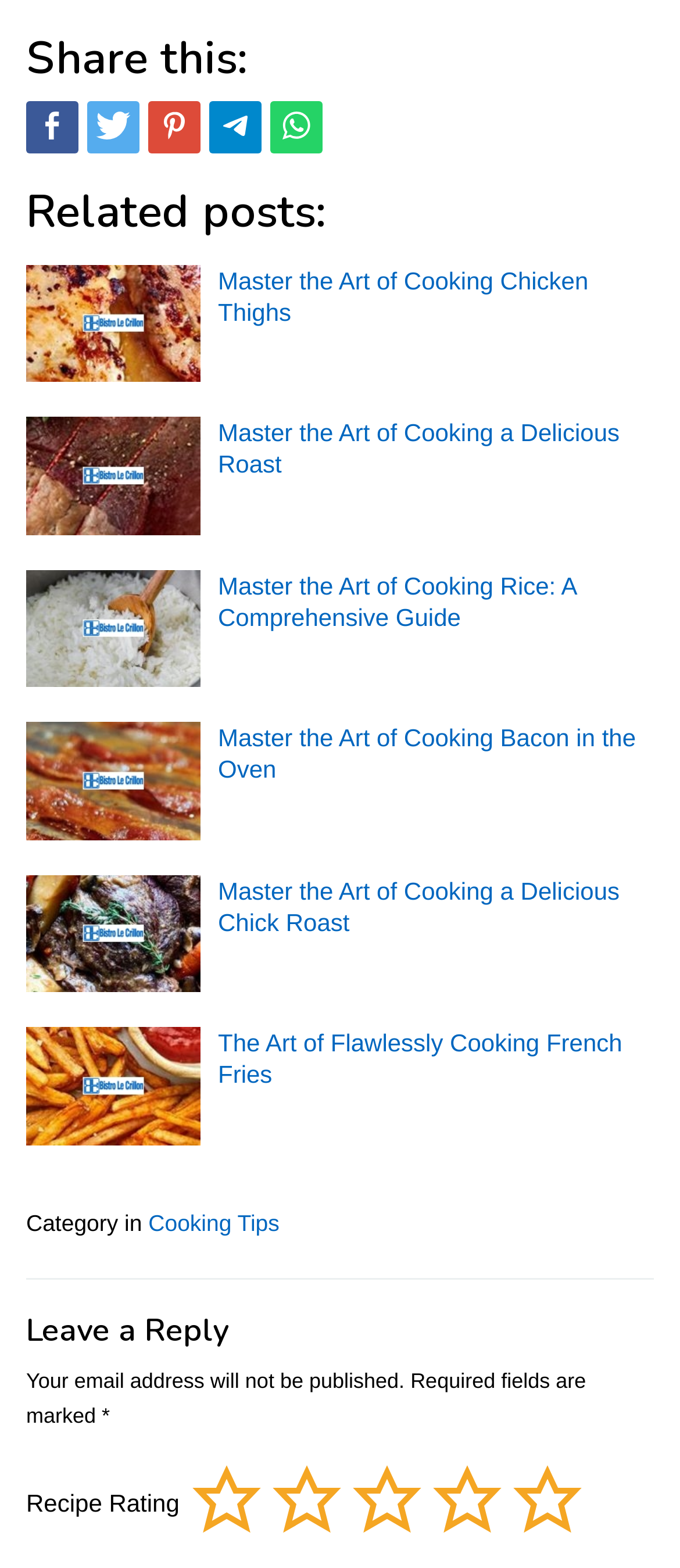Using the information in the image, could you please answer the following question in detail:
How many related posts are there?

I counted the number of image and link pairs under the 'Related posts:' heading, and there are 6 pairs, indicating 6 related posts.